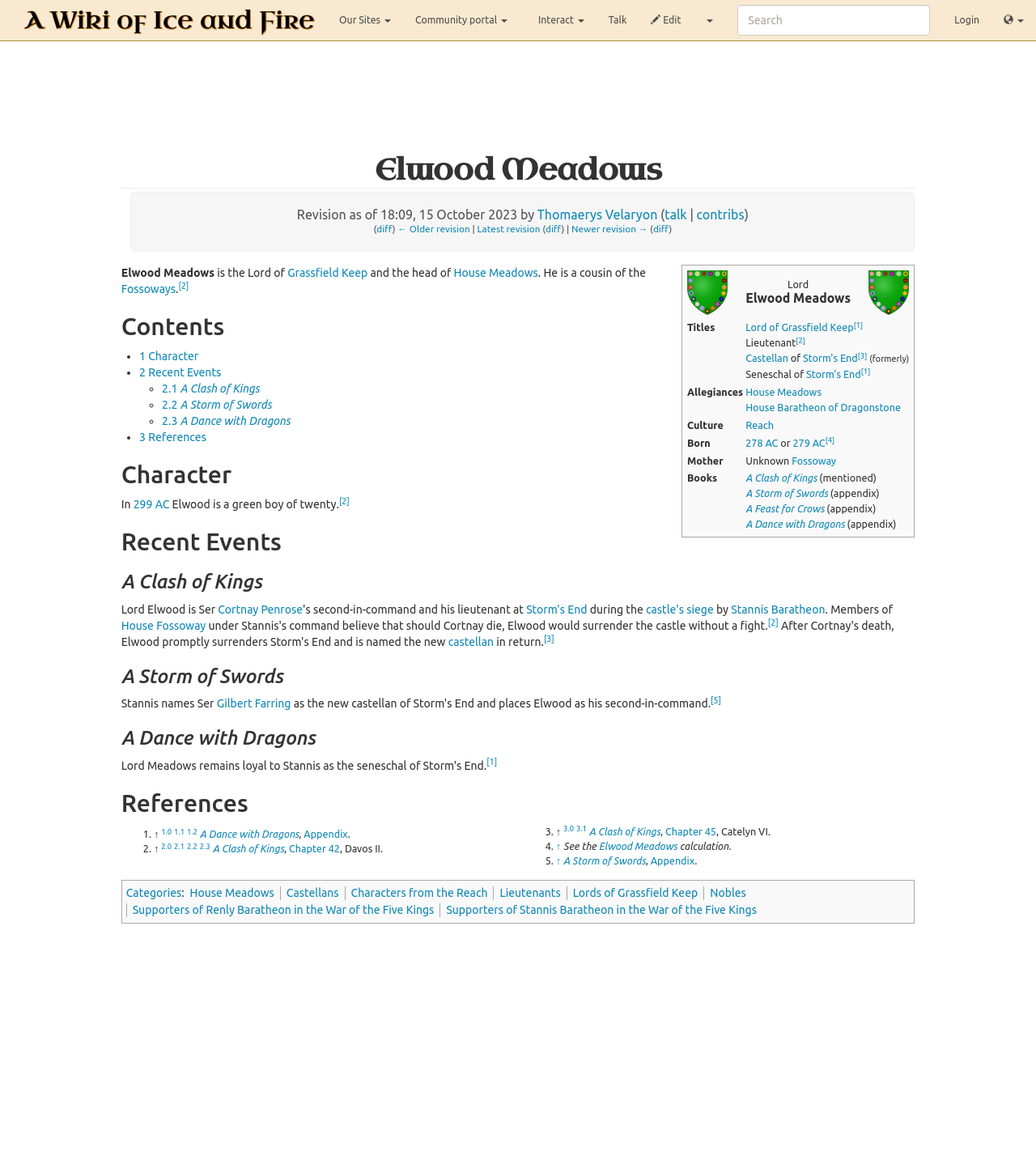Can you provide the bounding box coordinates for the element that should be clicked to implement the instruction: "View the talk page"?

[0.576, 0.0, 0.617, 0.035]